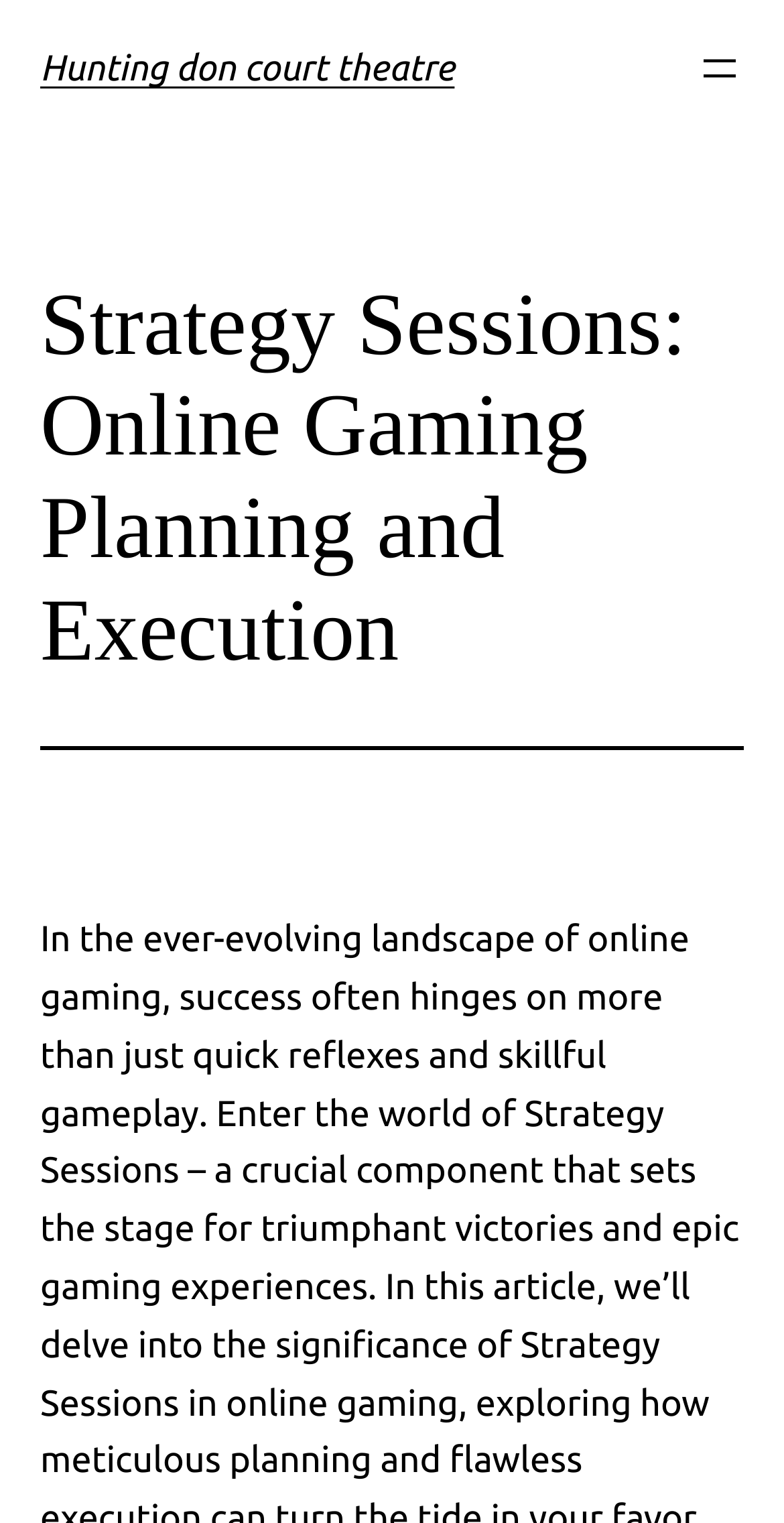Find and extract the text of the primary heading on the webpage.

Hunting don court theatre